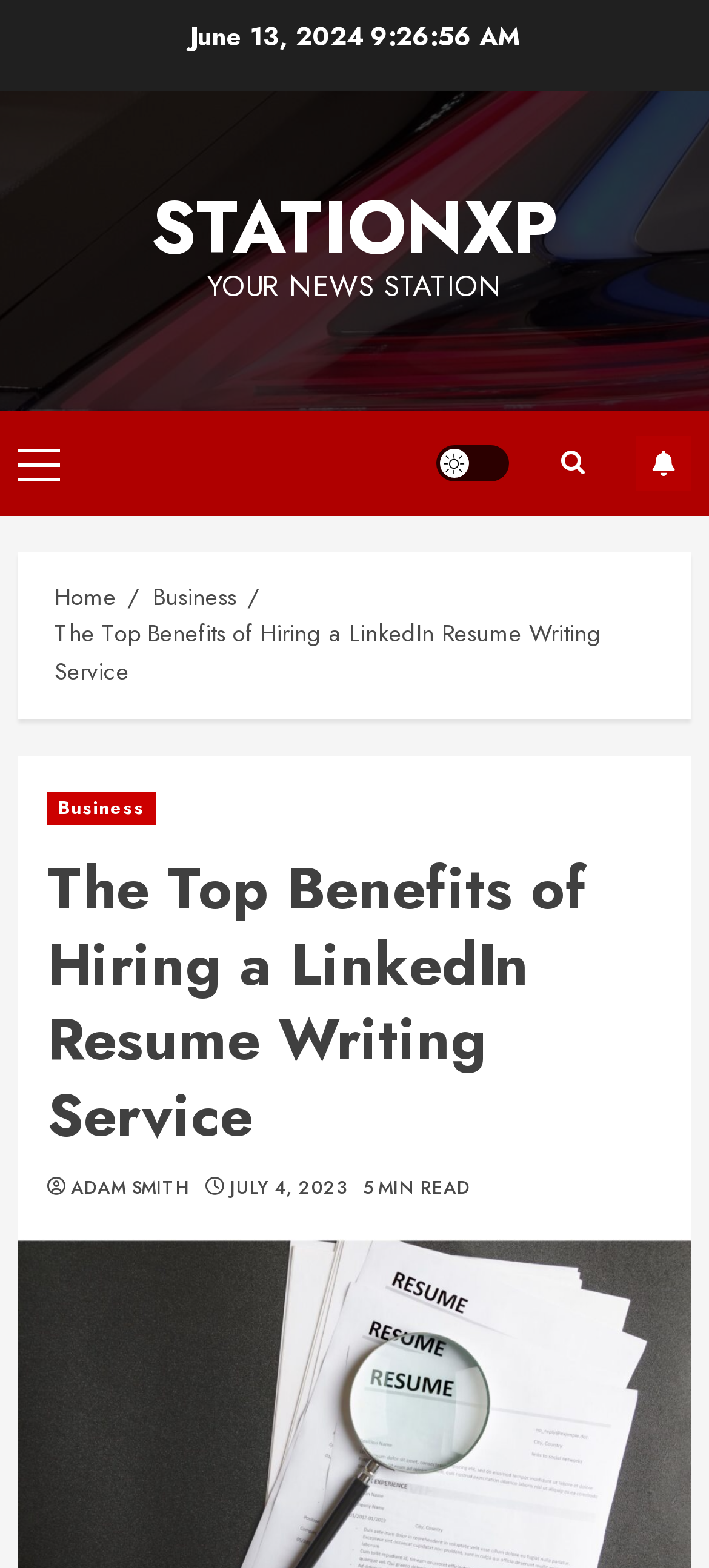Give a detailed account of the webpage.

The webpage appears to be an article page on a news website, StationXP. At the top, there is a date "June 13, 2024" and a link to the website's homepage, "STATIONXP", accompanied by a subtitle "YOUR NEWS STATION". 

On the top right, there are several links and buttons, including a primary menu, a light/dark mode button, a search icon, and a "SUBSCRIBE" button. 

Below these elements, there is a navigation section with breadcrumbs, showing the path "Home > Business > The Top Benefits of Hiring a LinkedIn Resume Writing Service". 

The main content of the article is headed by a title "The Top Benefits of Hiring a LinkedIn Resume Writing Service" and is categorized under "Business". The article is written by "ADAM SMITH" and was published on "JULY 4, 2023". It has a reading time of "5 MIN READ".